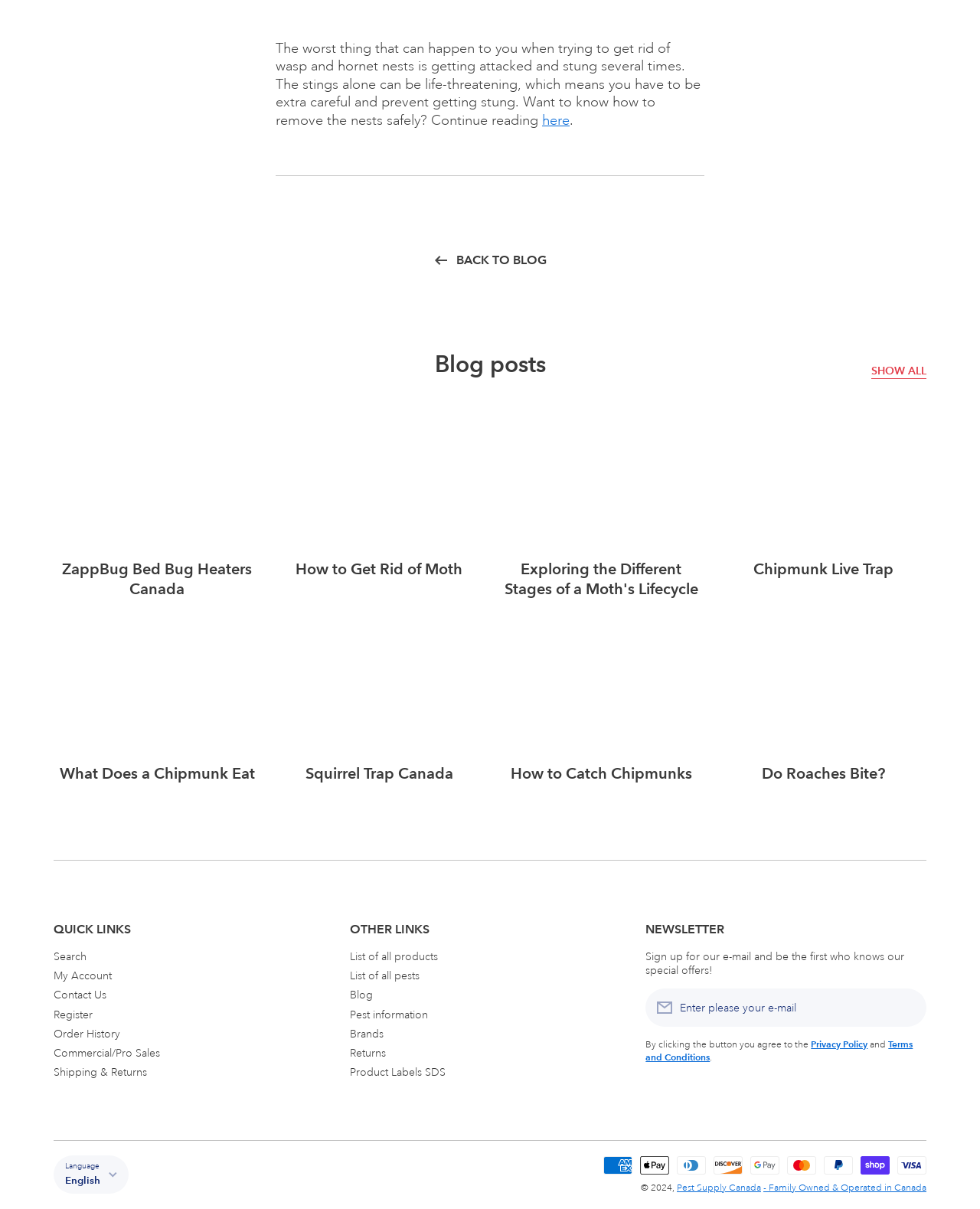What is required to subscribe to the newsletter?
Please give a detailed and elaborate explanation in response to the question.

To subscribe to the newsletter, users need to enter their email address in the required textbox, as indicated by the 'Enter please your e-mail' label, and then click the 'Subscribe' button.